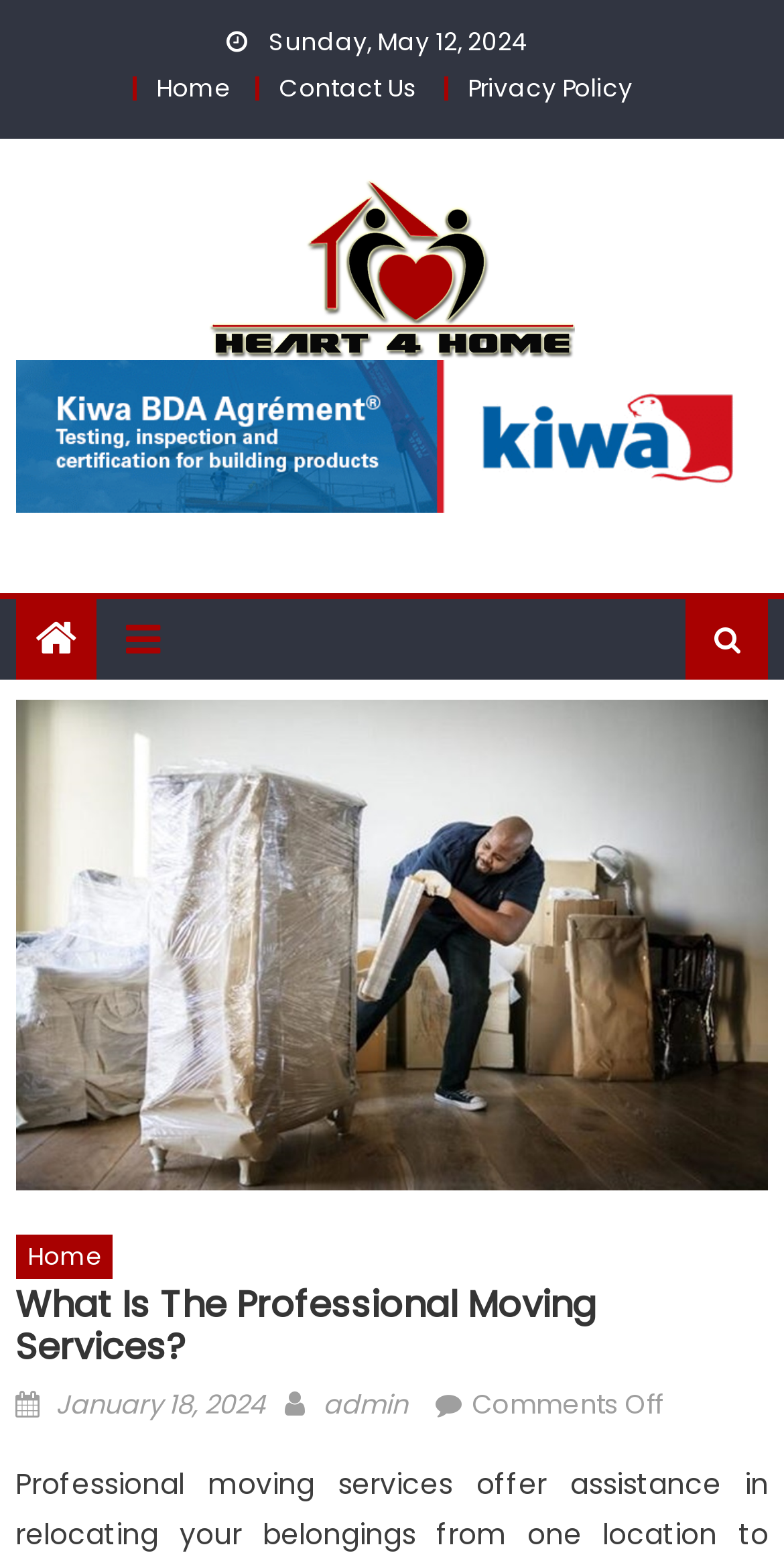Describe all the key features and sections of the webpage thoroughly.

The webpage appears to be a blog post or article about professional moving services. At the top, there is a date "Sunday, May 12, 2024" and a navigation menu with links to "Home", "Contact Us", and "Privacy Policy". Below the navigation menu, there is a prominent link to "Heart 4 Home" with an accompanying image. 

To the right of the "Heart 4 Home" link, there are two social media icons, represented by "\uf015" and "\uf0c9". The "\uf0c9" icon is accompanied by a figure and a header that contains links to "Home" and a heading that reads "What Is The Professional Moving Services?". 

Below the header, there is a section with metadata about the post, including the text "Posted on", a link to the date "January 18, 2024", the text "Author", a link to the author "admin", and the text "Comments Off".